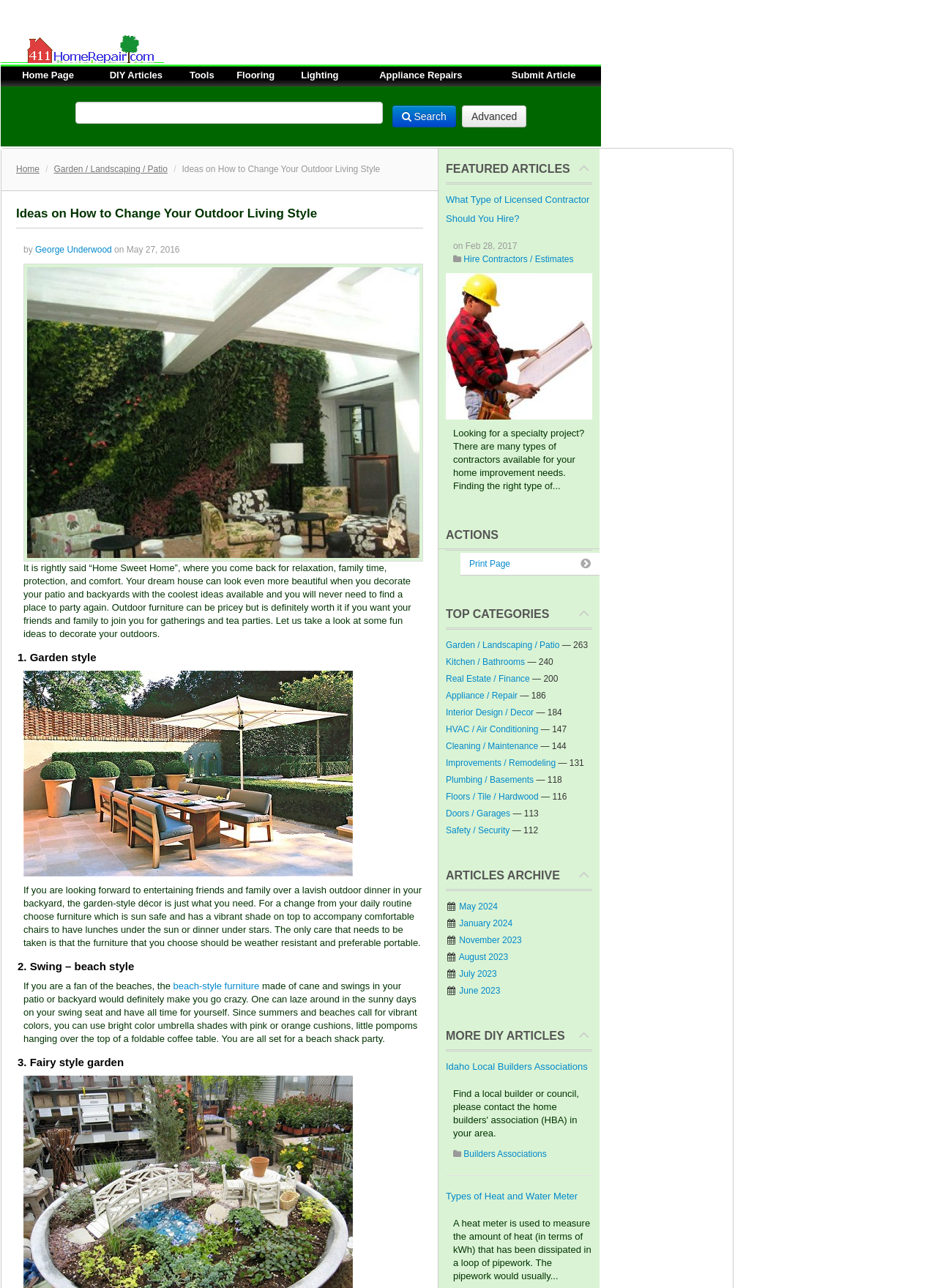Please locate the bounding box coordinates of the region I need to click to follow this instruction: "show more media controls of the second audio".

None